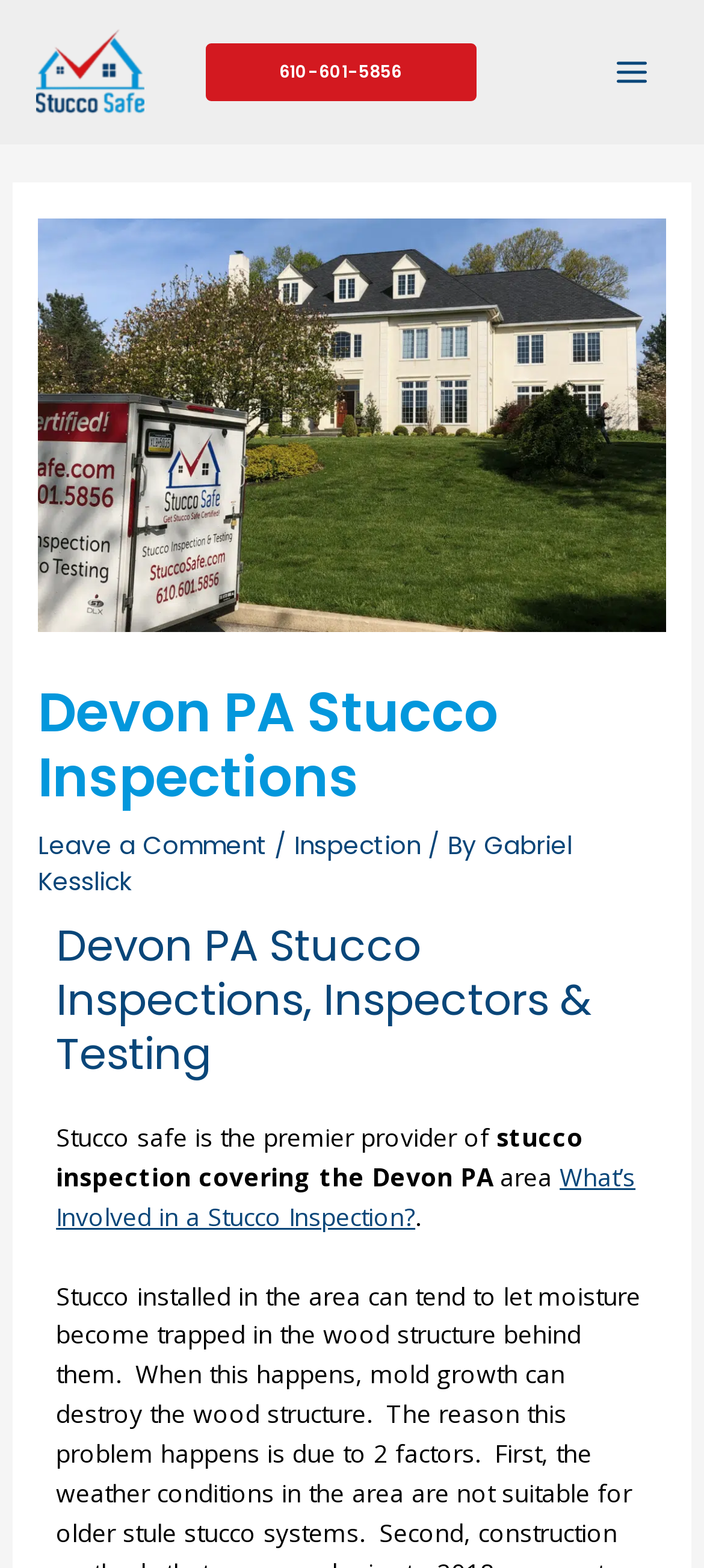What is the name of the person who wrote the article?
Please provide a full and detailed response to the question.

I found the author's name by looking at the link element with the text 'Gabriel Kesslick' which is located below the heading 'Devon PA Stucco Inspections'.